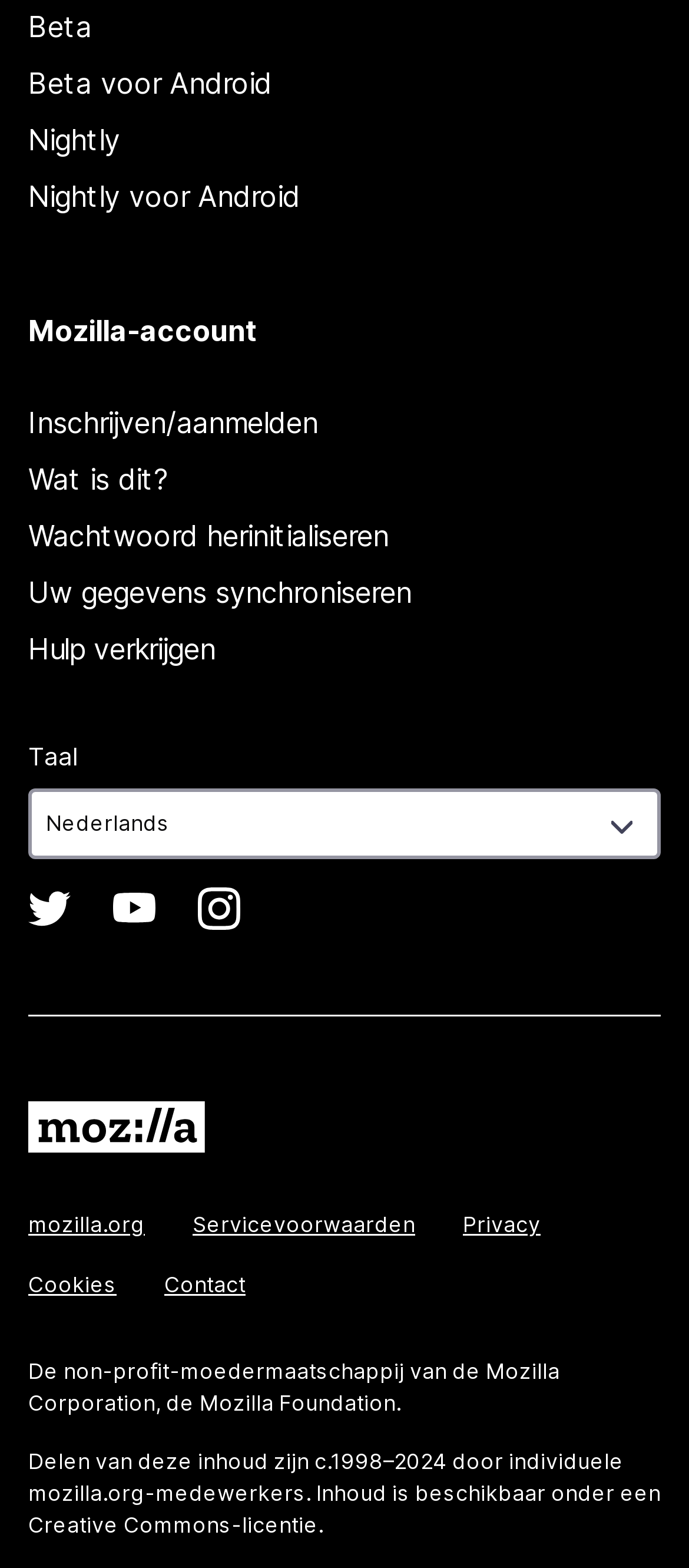Please identify the bounding box coordinates of the element on the webpage that should be clicked to follow this instruction: "Click on the Beta link". The bounding box coordinates should be given as four float numbers between 0 and 1, formatted as [left, top, right, bottom].

[0.041, 0.006, 0.133, 0.028]